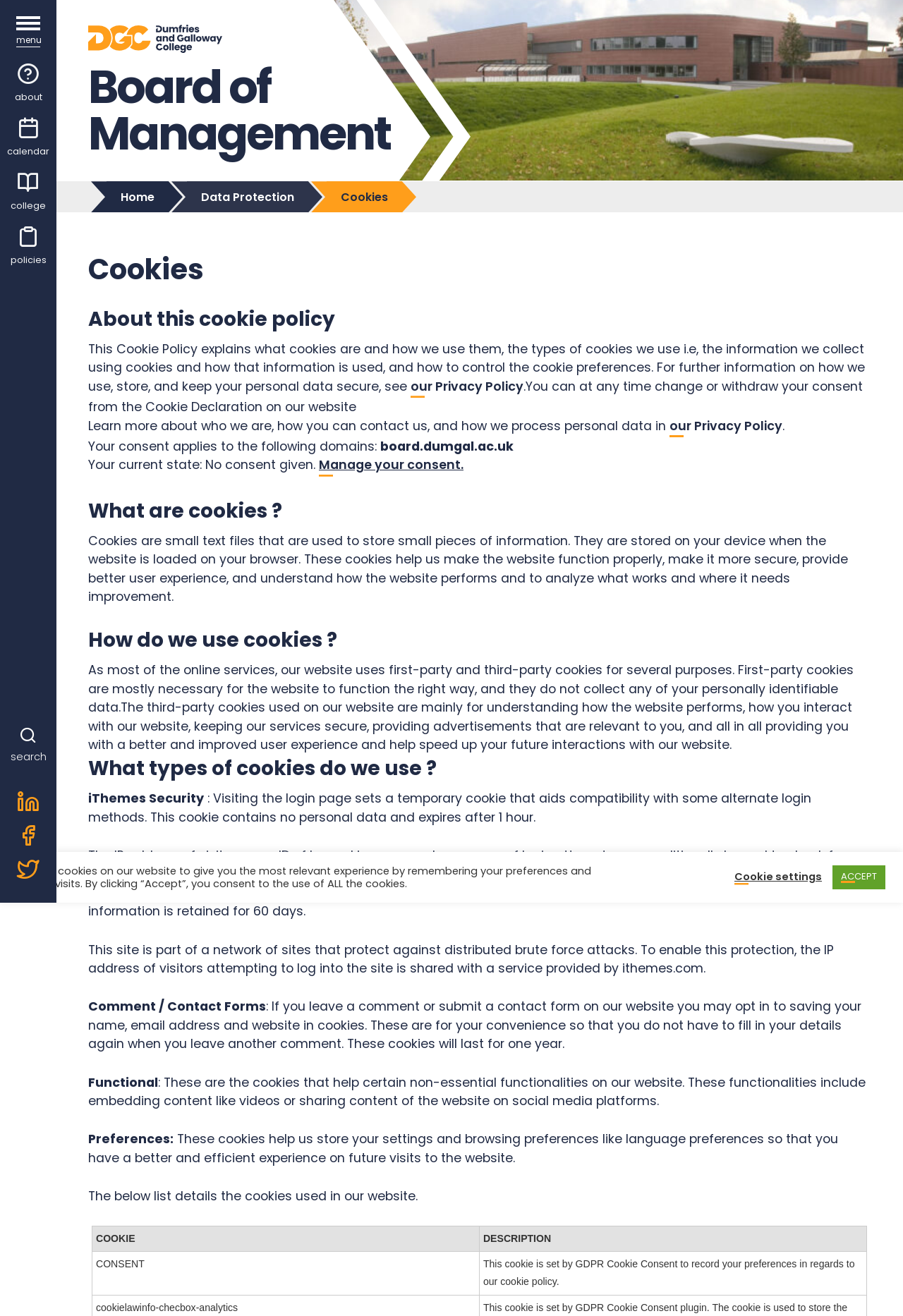Determine the bounding box coordinates for the clickable element to execute this instruction: "Go to the home page". Provide the coordinates as four float numbers between 0 and 1, i.e., [left, top, right, bottom].

[0.118, 0.138, 0.187, 0.161]